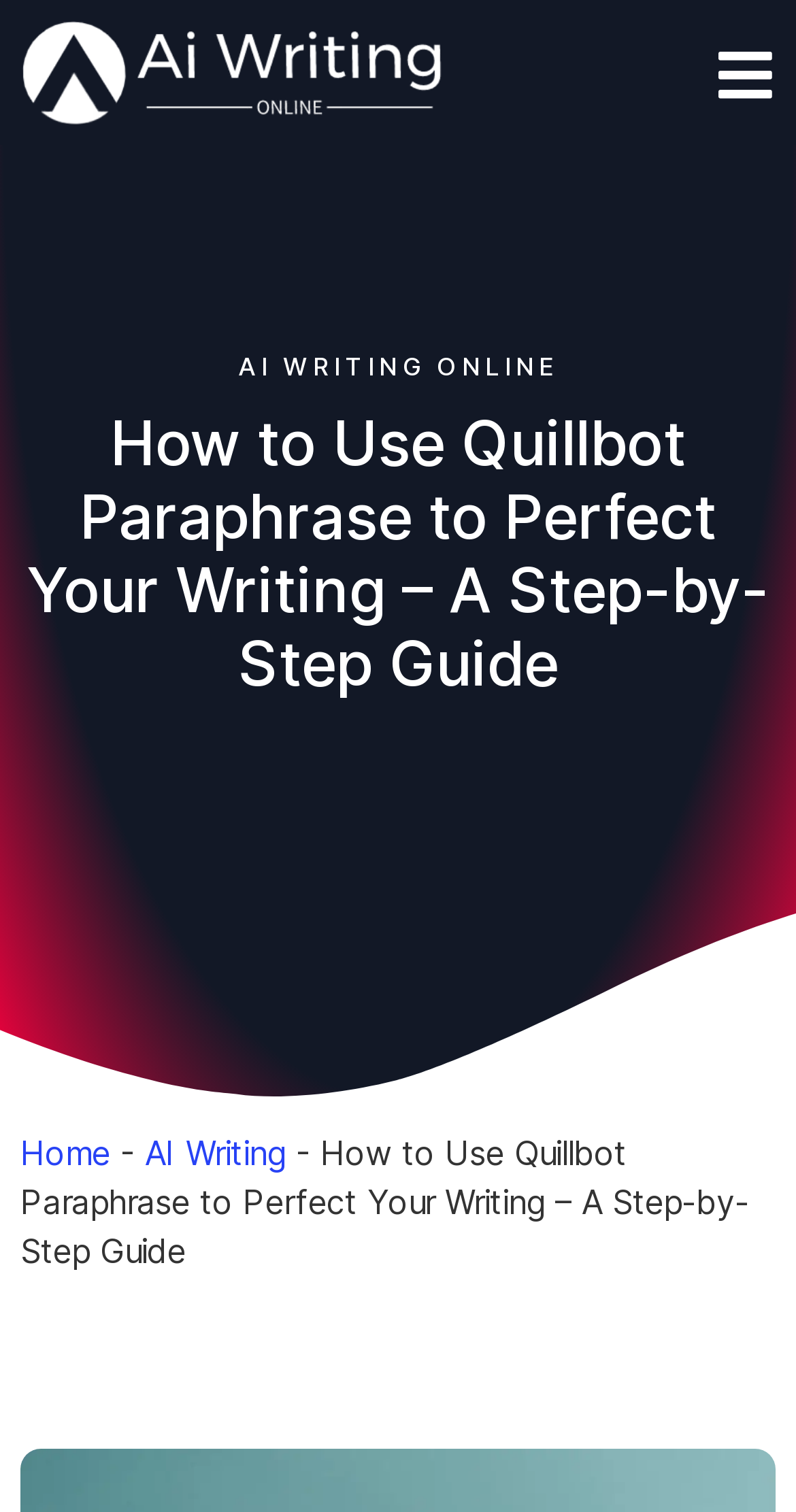Please answer the following question using a single word or phrase: 
How many navigation links are in the breadcrumbs?

3